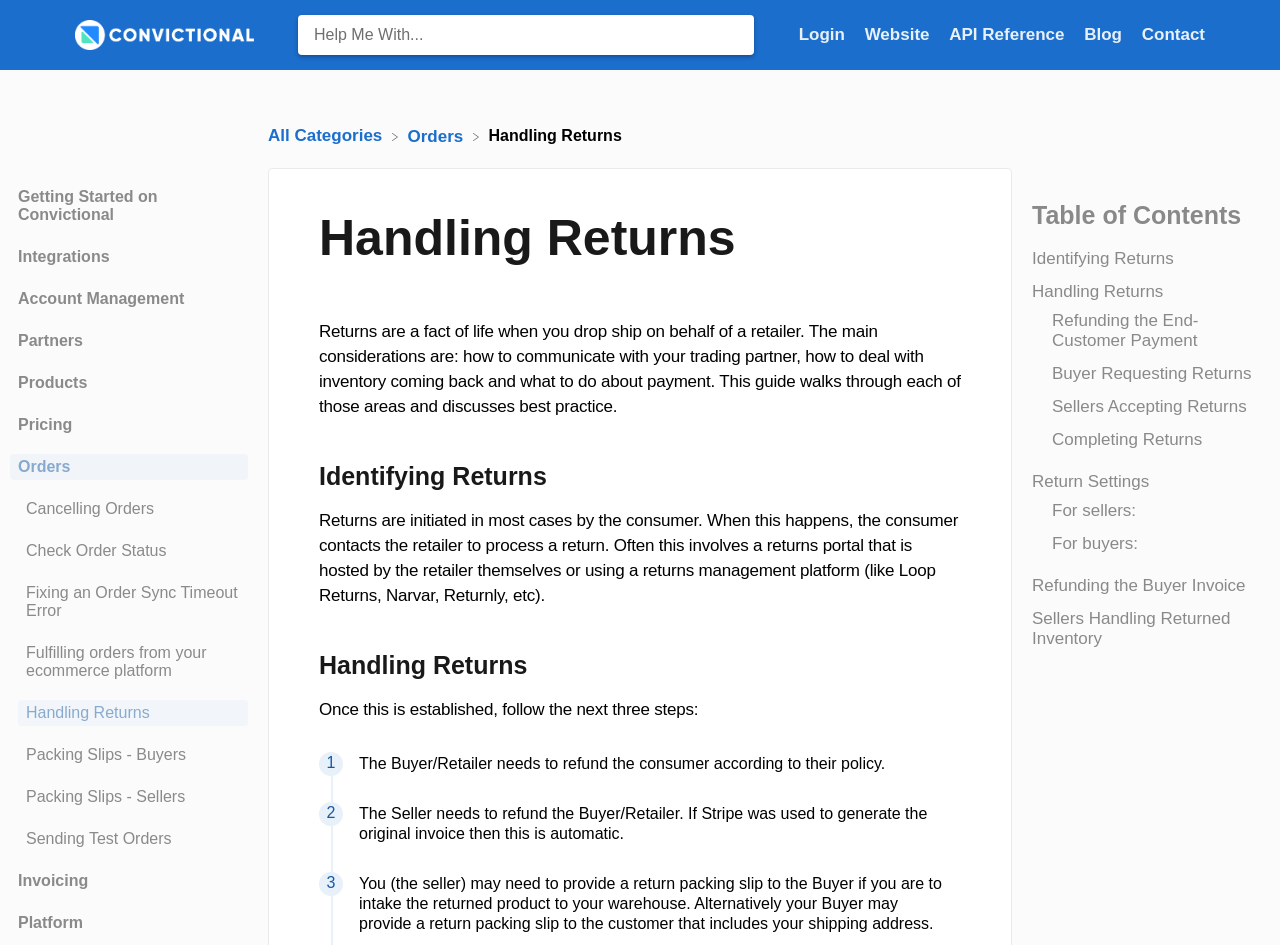Please indicate the bounding box coordinates of the element's region to be clicked to achieve the instruction: "View the blog". Provide the coordinates as four float numbers between 0 and 1, i.e., [left, top, right, bottom].

[0.847, 0.026, 0.88, 0.047]